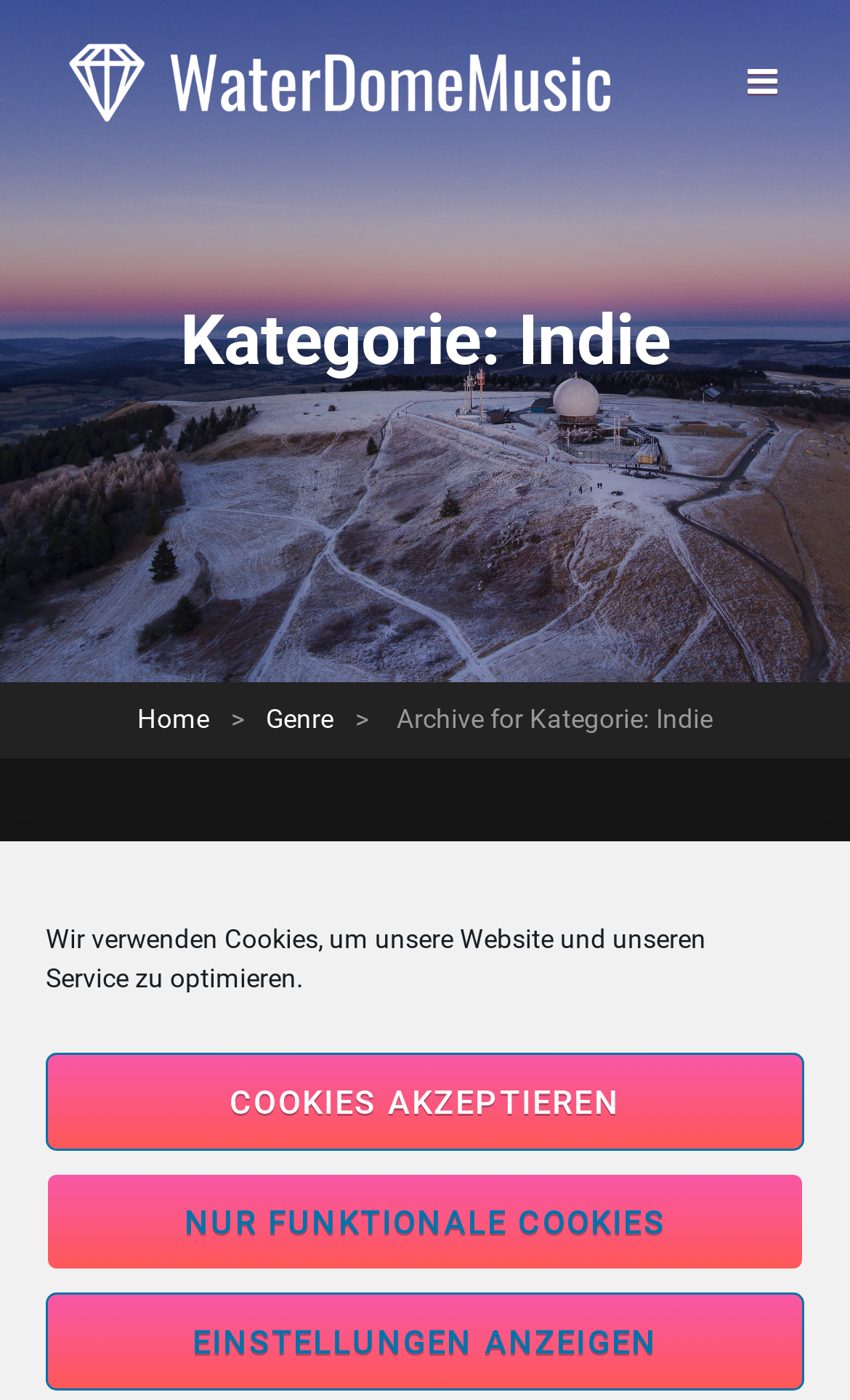What is the name of the music website?
Based on the image, answer the question with as much detail as possible.

I found the name of the music website by looking at the link 'WaterDomeMusic' at the top of the webpage, which is also accompanied by an image with the same name, suggesting that it is the website's logo and name.